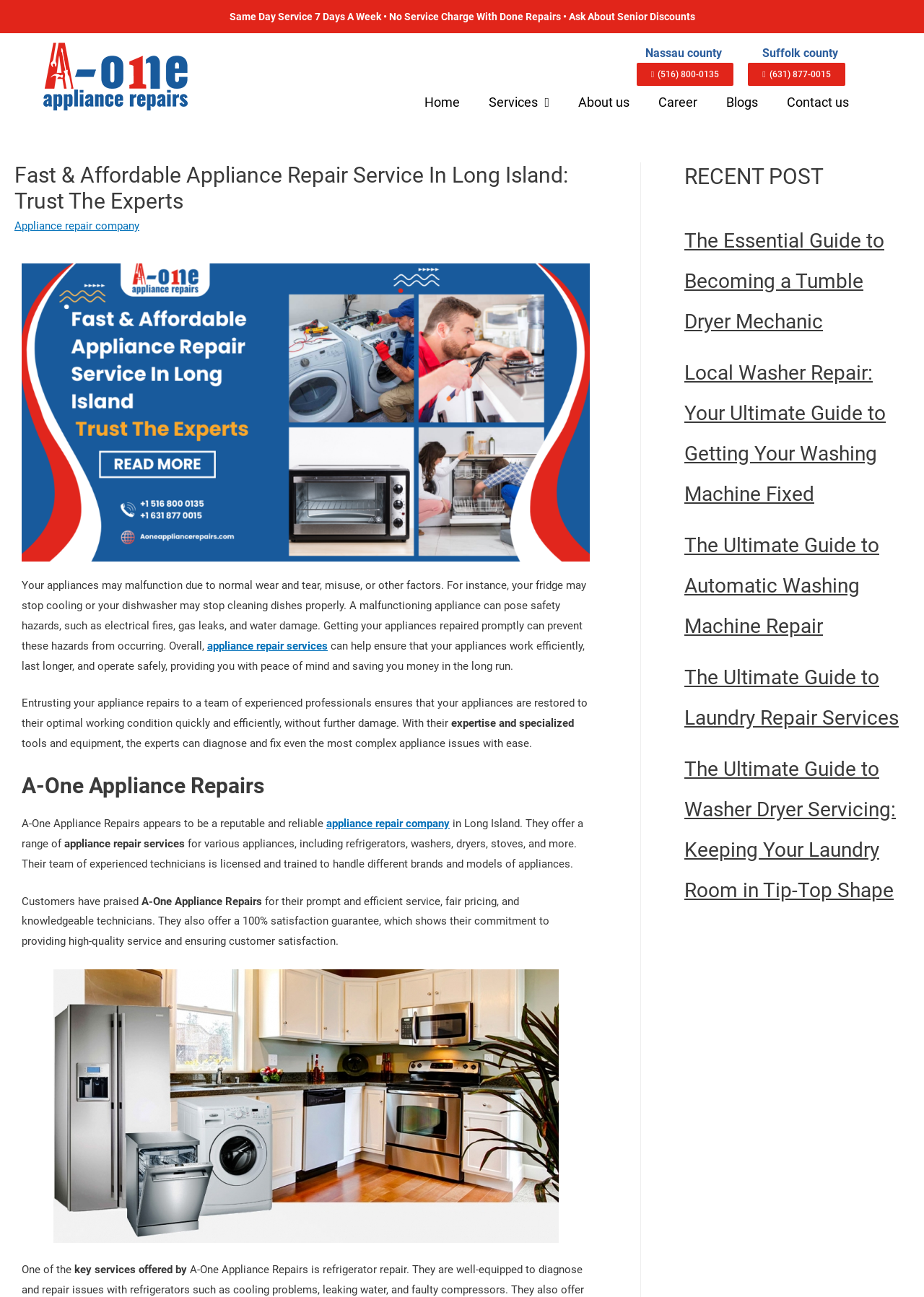Answer this question using a single word or a brief phrase:
What is the name of the appliance repair service?

A-One Appliance Repair Service